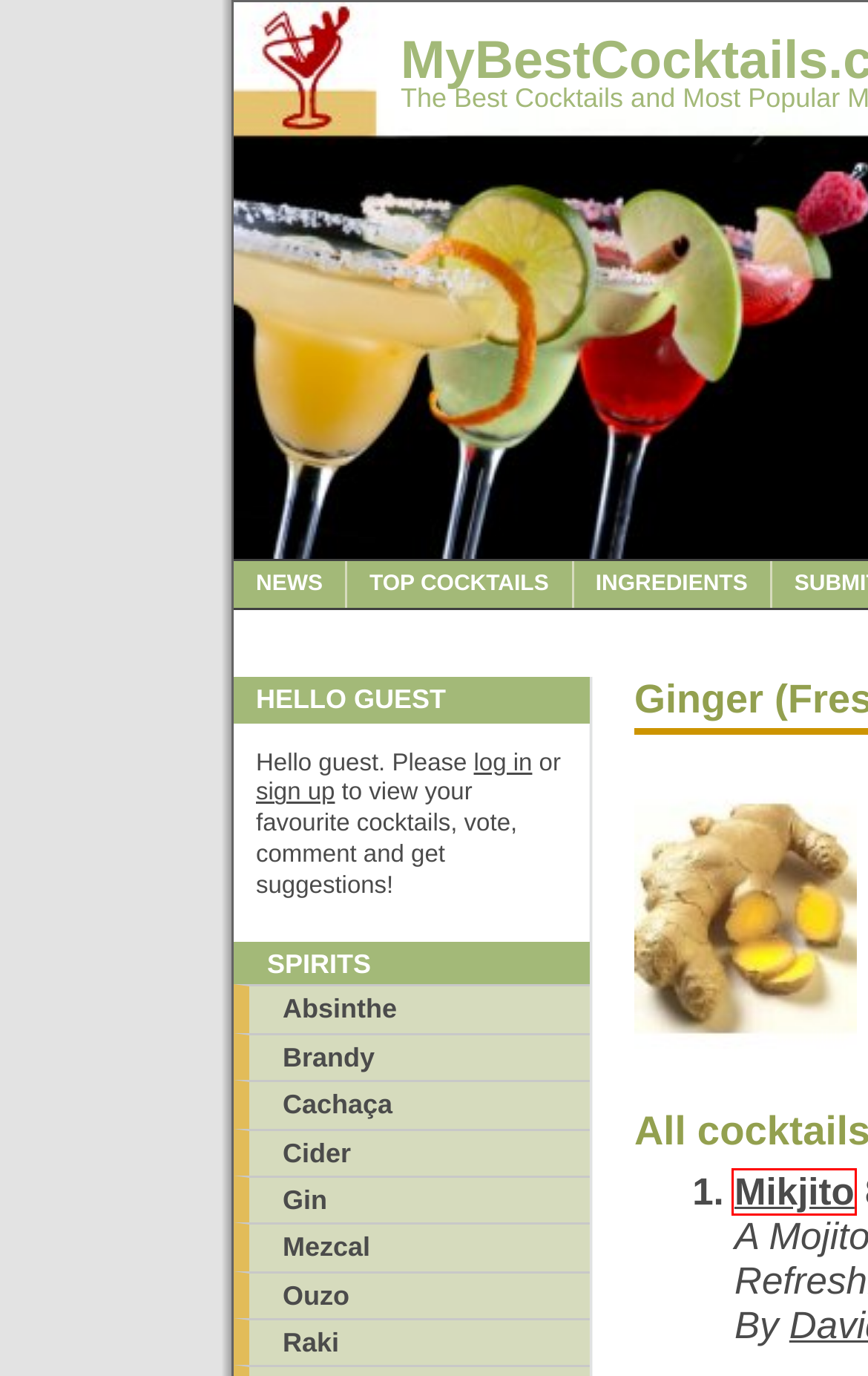Examine the screenshot of a webpage with a red bounding box around an element. Then, select the webpage description that best represents the new page after clicking the highlighted element. Here are the descriptions:
A. Mikjito recipe from My Best Cocktails
B. Best cocktails and mixed drinks - Refreshing
C. Best cocktails and mixed drinks - Happy Hour
D. Best cocktails and mixed drinks - Shooter
E. Best cocktails and mixed drinks - Low Calorie
F. Best cocktails and mixed drinks - Simple
G. Best cocktails and mixed drinks - Classic
H. Best cocktails and mixed drinks - Family Gathering

A